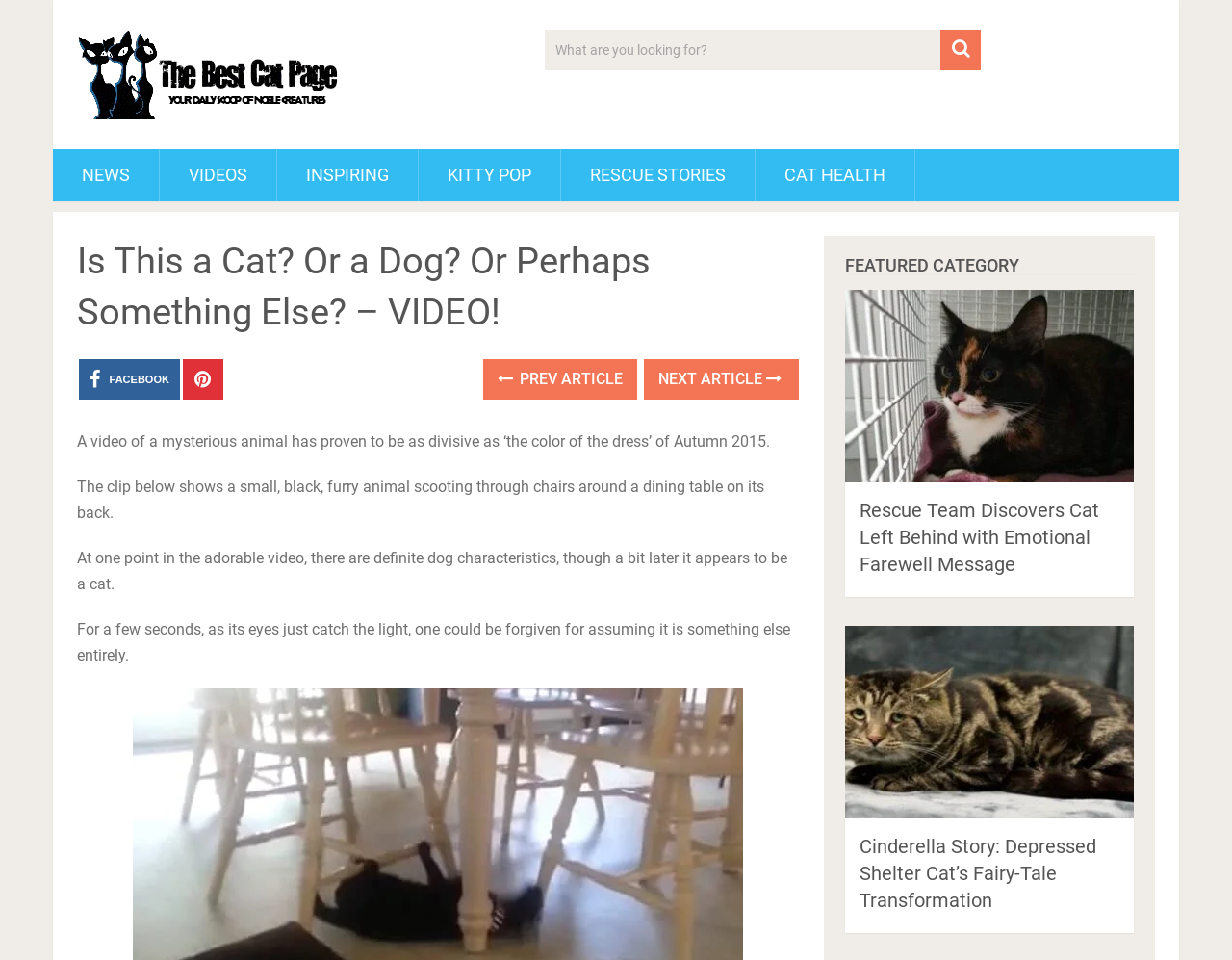Provide a comprehensive description of the webpage.

The webpage is about a mysterious animal video that has sparked debate, with a heading "Is This a Cat? Or a Dog? Or Perhaps Something Else? - VIDEO!" at the top. Below the heading, there is a search box with a magnifying glass icon on the right side. 

On the top-left corner, there is a heading "The Best Cat Page" with an image and a link. On the top-right corner, there are several links, including "NEWS", "VIDEOS", "INSPIRING", "KITTY POP", "RESCUE STORIES", and "CAT HEALTH". 

Below these links, there is a section with a heading that repeats the title of the webpage. This section contains a series of paragraphs describing the video, which shows a small, black, furry animal moving around a dining table on its back. The text explains that the animal exhibits both dog-like and cat-like characteristics, leaving the viewer wondering what it is.

On the right side of the webpage, there are social media links, including Facebook, and navigation links to the previous and next articles. 

Further down, there is a section labeled "FEATURED CATEGORY" with two images and links to articles, one about a rescue team discovering a cat left behind with an emotional farewell message, and another about a depressed shelter cat's fairy-tale transformation.